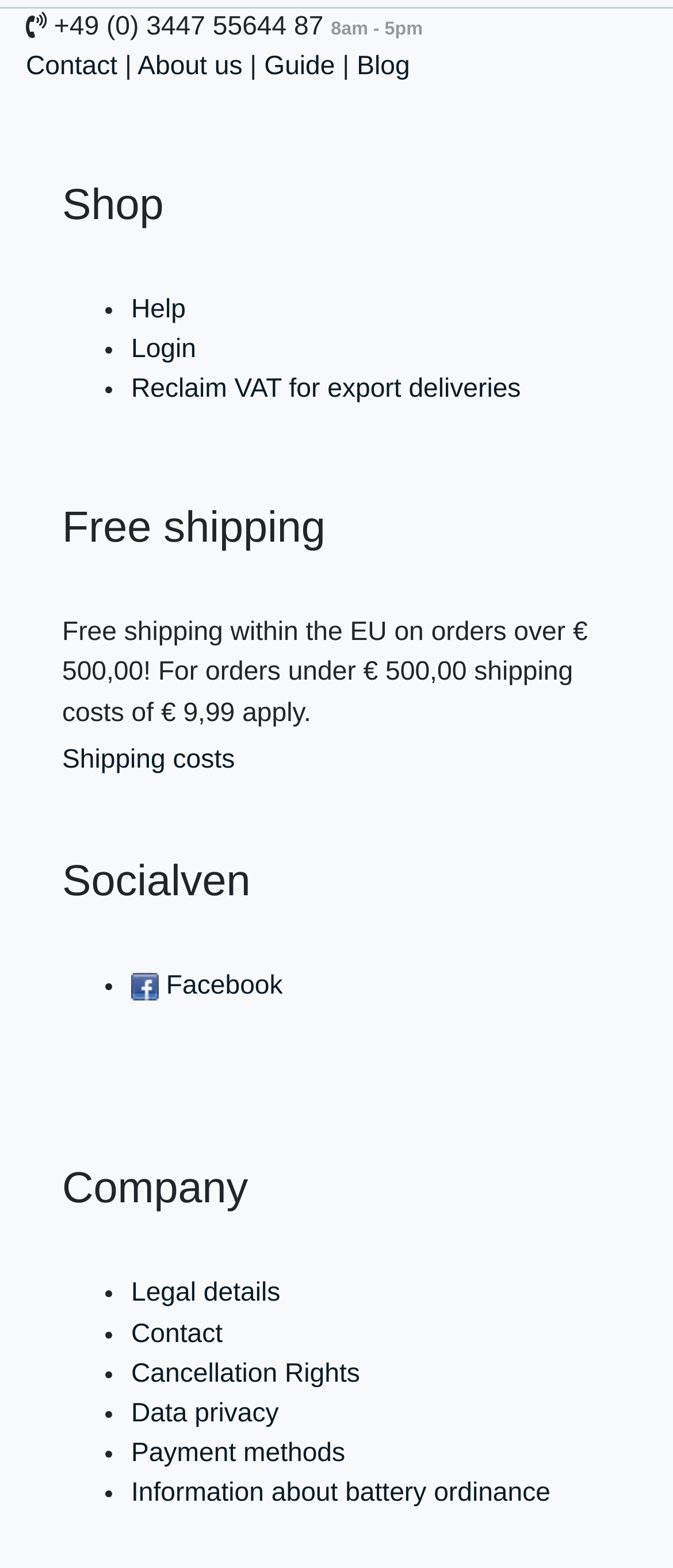What is the phone number for contact?
Give a detailed and exhaustive answer to the question.

I found the phone number by looking at the top section of the webpage, where it says '+49 (0) 3447 55644 87' next to the 'Contact' link.